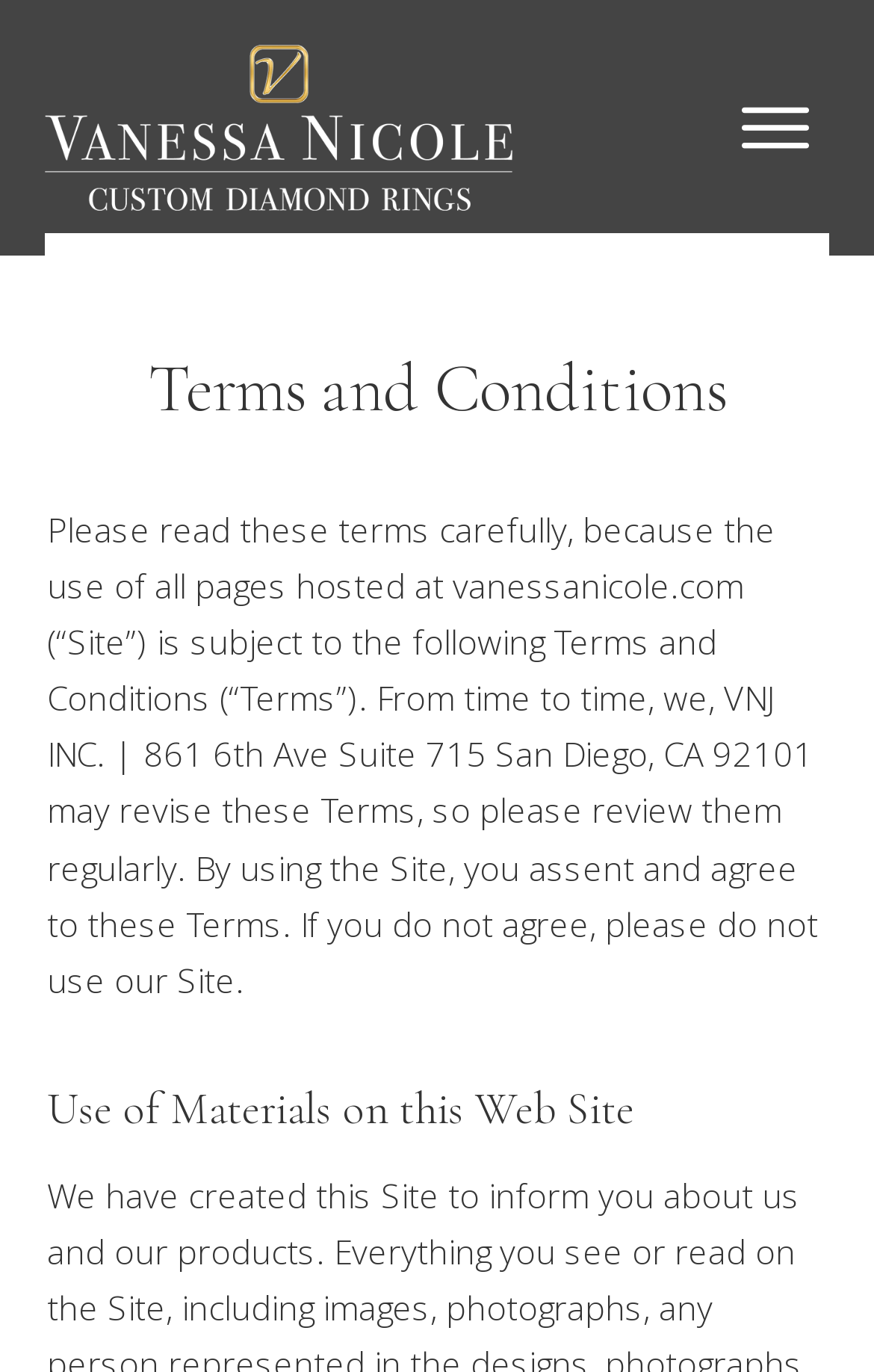What is the purpose of the website?
Please respond to the question with as much detail as possible.

The website appears to be related to jewelry sales, as it has a heading 'Terms and Conditions' and a link 'Engagement Rings', suggesting that it is a website for a jewelry business.